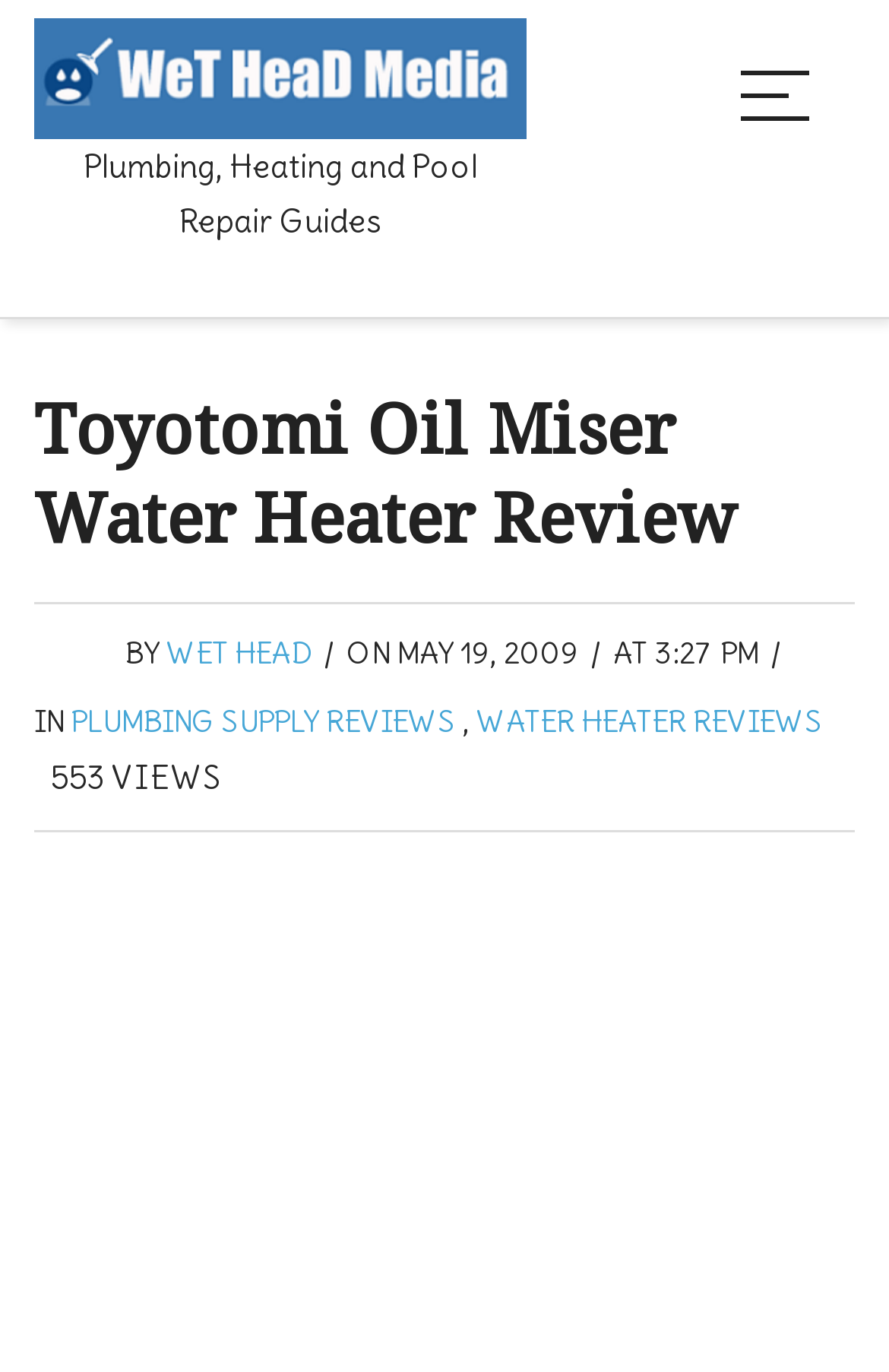Determine the bounding box coordinates for the UI element matching this description: "Water Heater Reviews".

[0.536, 0.512, 0.926, 0.54]